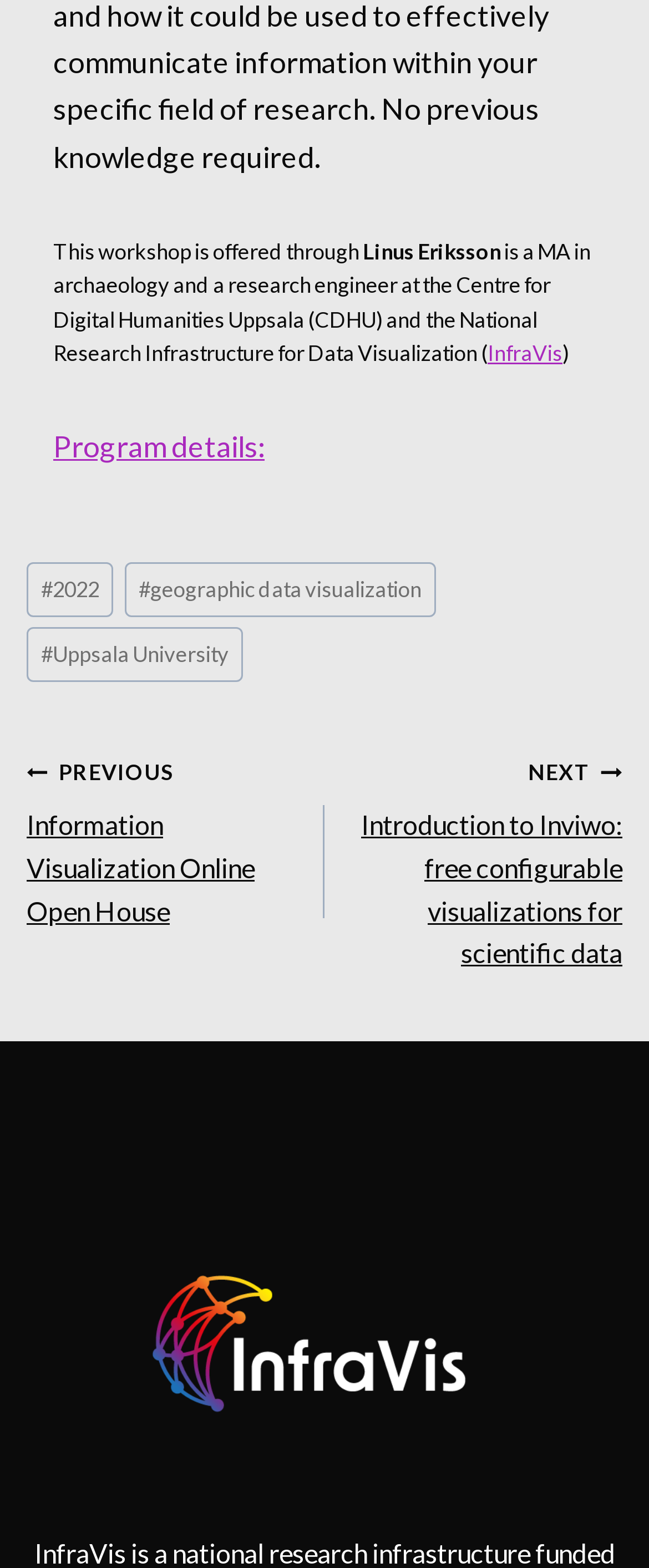Given the element description Program details:, identify the bounding box coordinates for the UI element on the webpage screenshot. The format should be (top-left x, top-left y, bottom-right x, bottom-right y), with values between 0 and 1.

[0.082, 0.273, 0.408, 0.295]